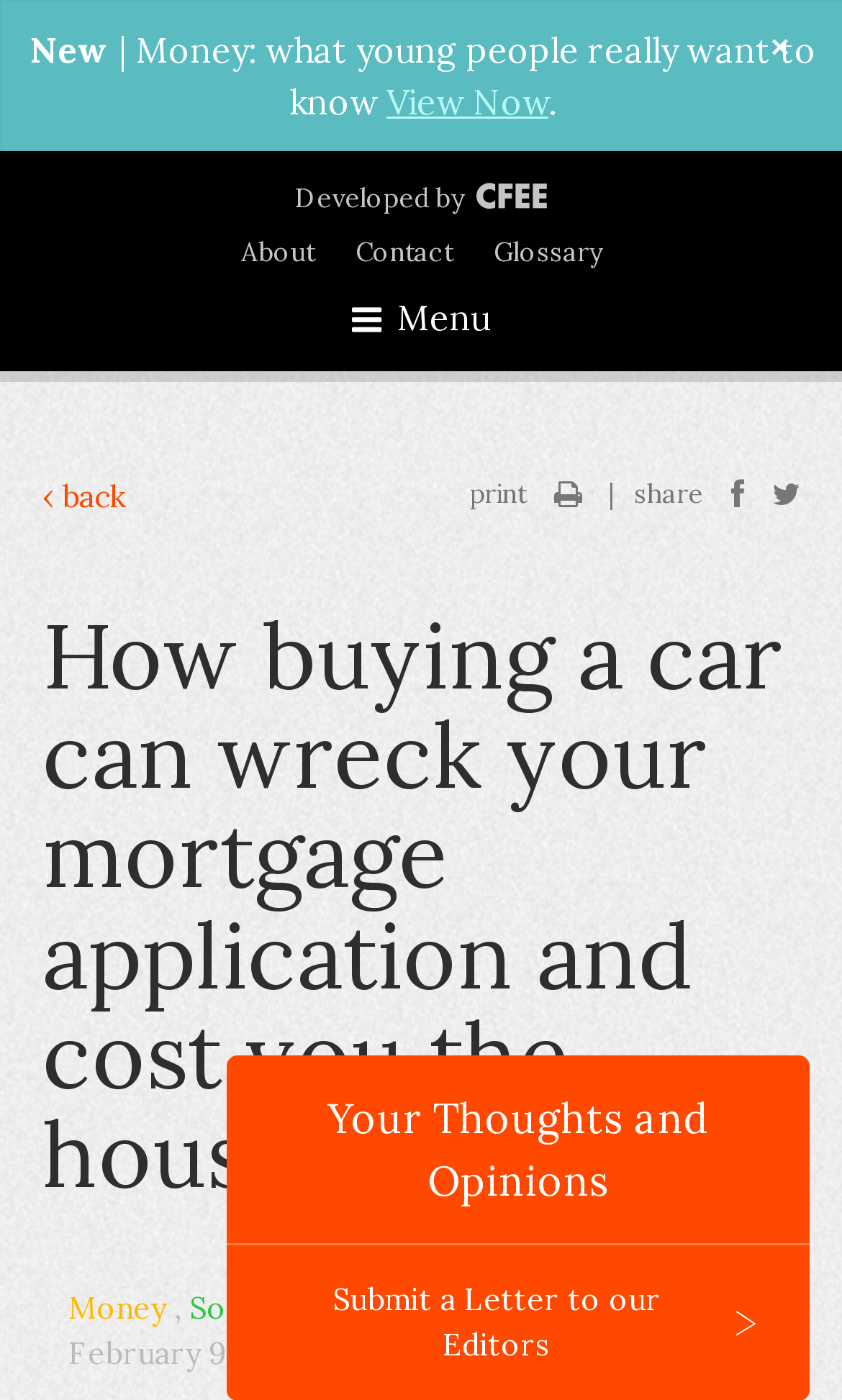Predict the bounding box of the UI element based on the description: "In the News". The coordinates should be four float numbers between 0 and 1, formatted as [left, top, right, bottom].

[0.529, 0.921, 0.747, 0.948]